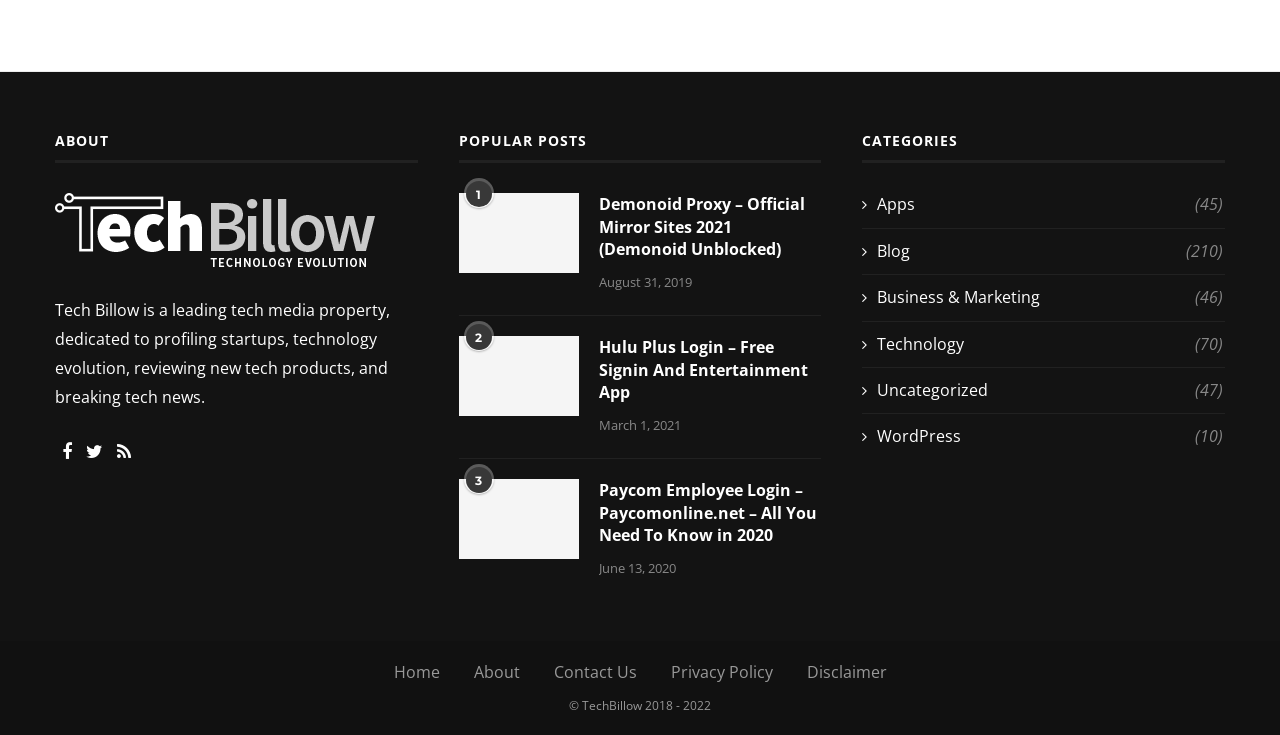Please identify the bounding box coordinates of the clickable area that will fulfill the following instruction: "Click on ABOUT". The coordinates should be in the format of four float numbers between 0 and 1, i.e., [left, top, right, bottom].

[0.043, 0.18, 0.326, 0.222]